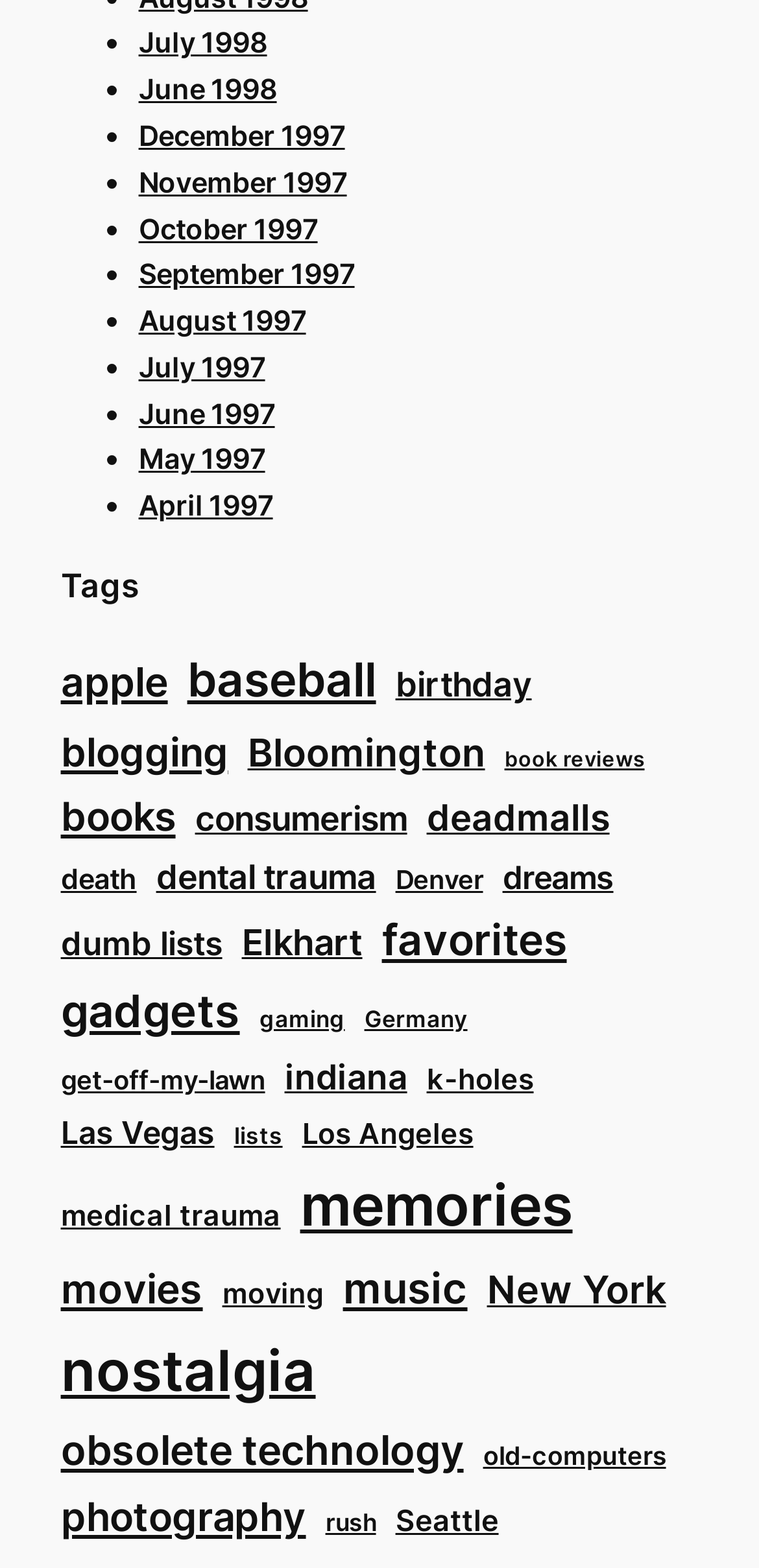Identify the bounding box coordinates of the region that needs to be clicked to carry out this instruction: "Click on the 'July 1998' link". Provide these coordinates as four float numbers ranging from 0 to 1, i.e., [left, top, right, bottom].

[0.183, 0.017, 0.352, 0.038]